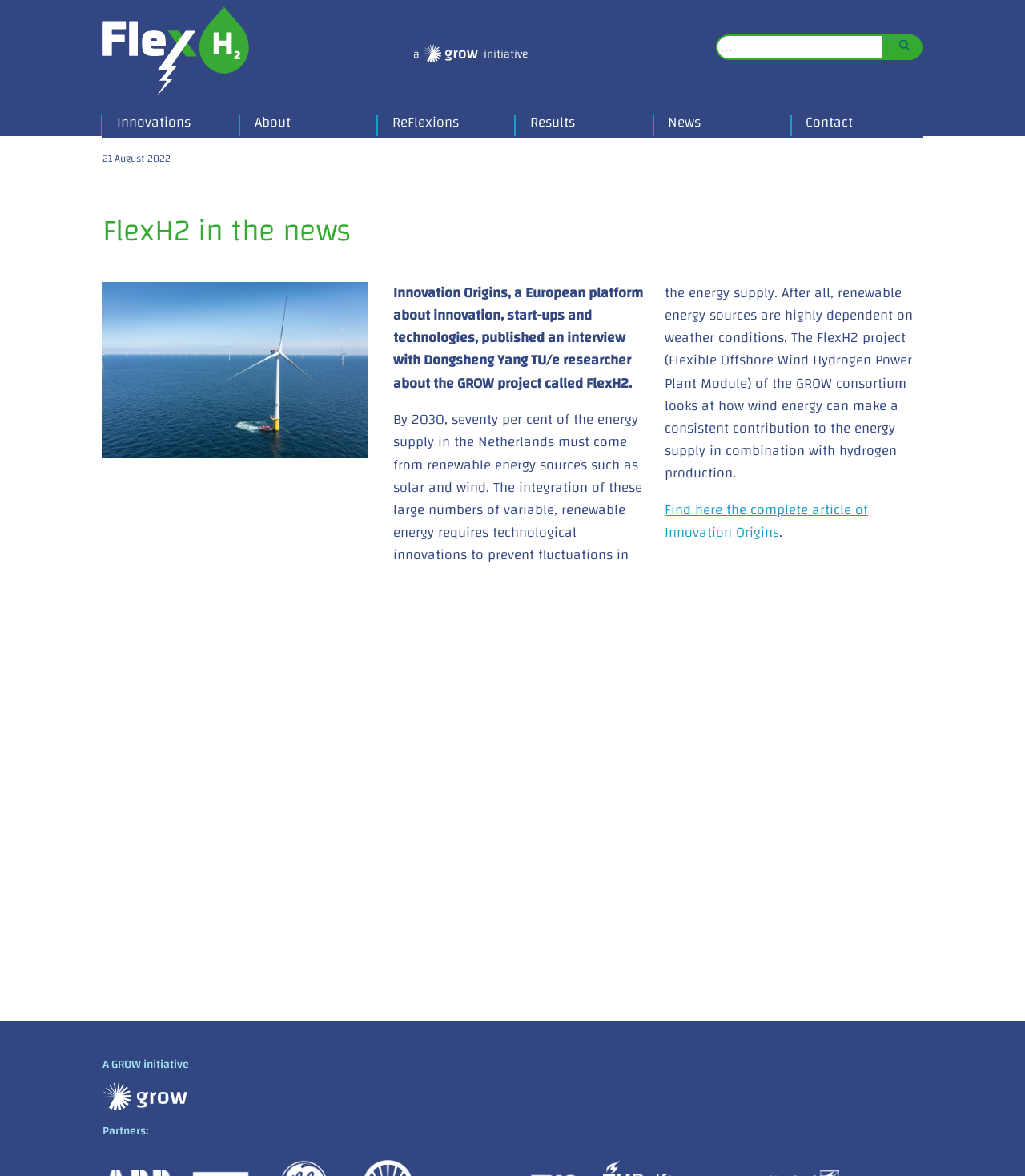How many links are in the navigation menu?
Answer with a single word or phrase by referring to the visual content.

6